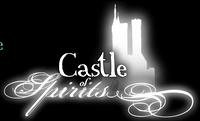Refer to the image and answer the question with as much detail as possible: What is the shape of the logo?

The logo features a glowing silhouette of a castle, which implies that the shape of the logo is a castle silhouette, representing the 'Castle of Spirits' website.